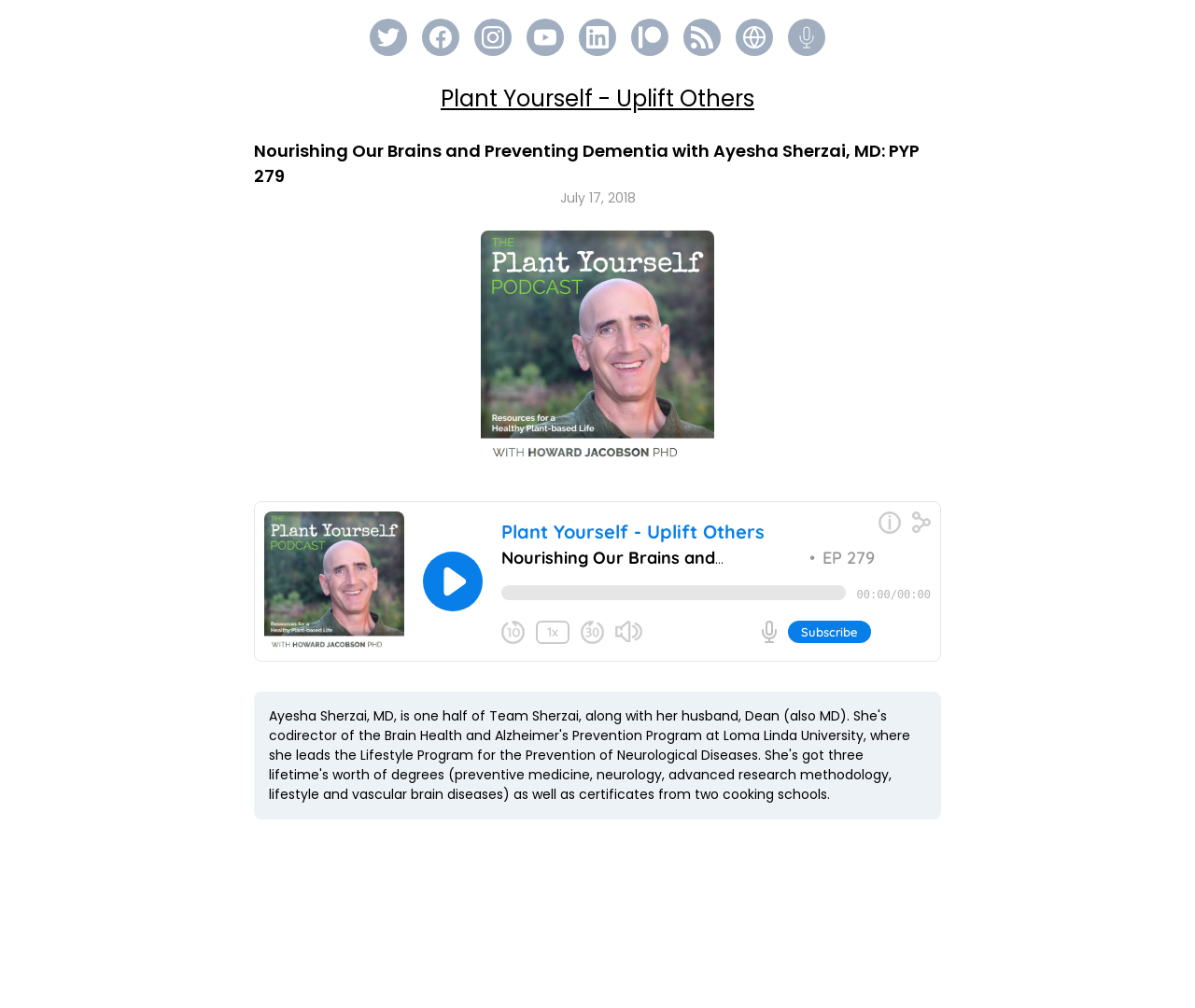Find the bounding box of the UI element described as: "RSS icon". The bounding box coordinates should be given as four float values between 0 and 1, i.e., [left, top, right, bottom].

[0.578, 0.026, 0.597, 0.048]